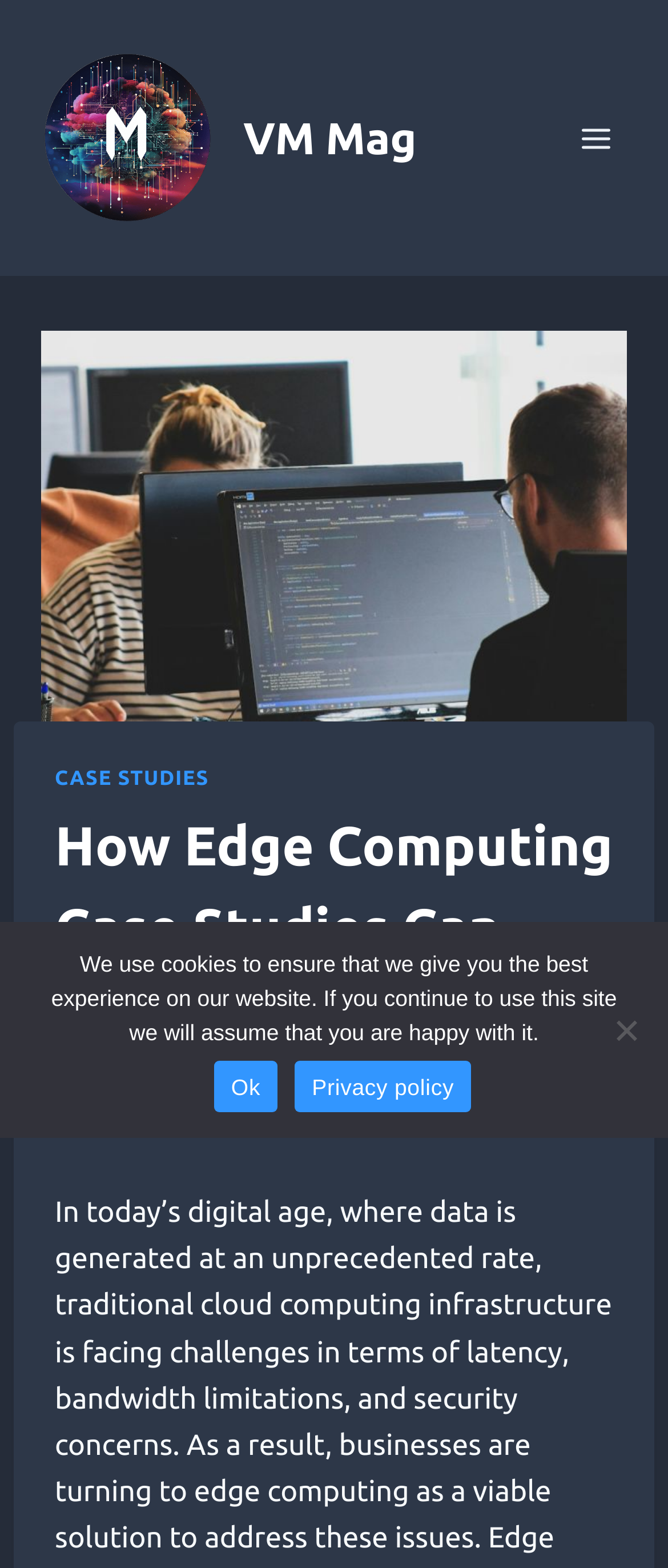Construct a thorough caption encompassing all aspects of the webpage.

The webpage is about edge computing case studies and their role in guiding future implementations. At the top left, there is a link to "VM Mag" accompanied by a small image of the same name. To the right of this link, there is a button to open a menu. 

Below the top section, there is a large image depicting a woman sitting beside a computer monitor, with a header section on top of it. The header section contains a link to "CASE STUDIES" and a heading that summarizes the webpage's content, "How Edge Computing Case Studies Can Guide Future Implementations".

At the bottom of the page, there is a cookie notice dialog that is not currently in focus. The dialog contains a message about the website's use of cookies, along with three options: "Ok", "Privacy policy", and "No". The "Ok" button is positioned to the left of the "Privacy policy" link, while the "No" option is located at the bottom right of the dialog.